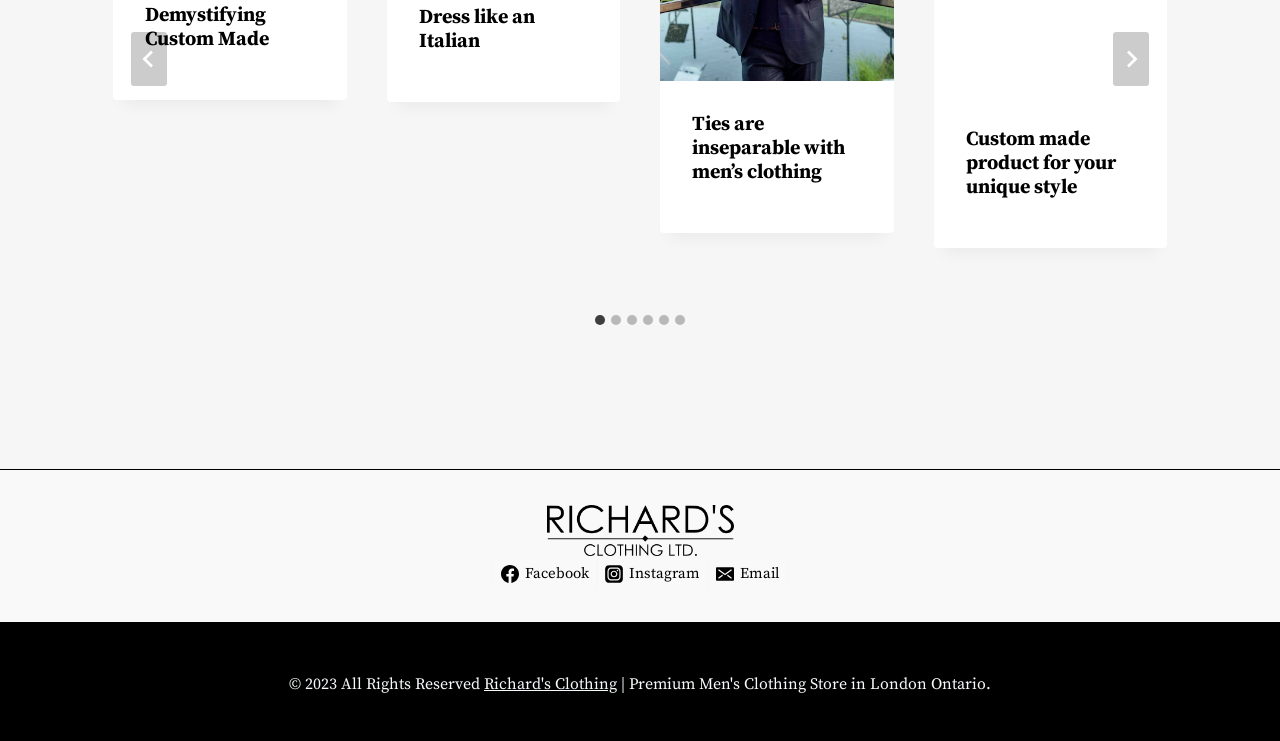Please give a succinct answer to the question in one word or phrase:
What is the last slide about?

Custom made product for your unique style